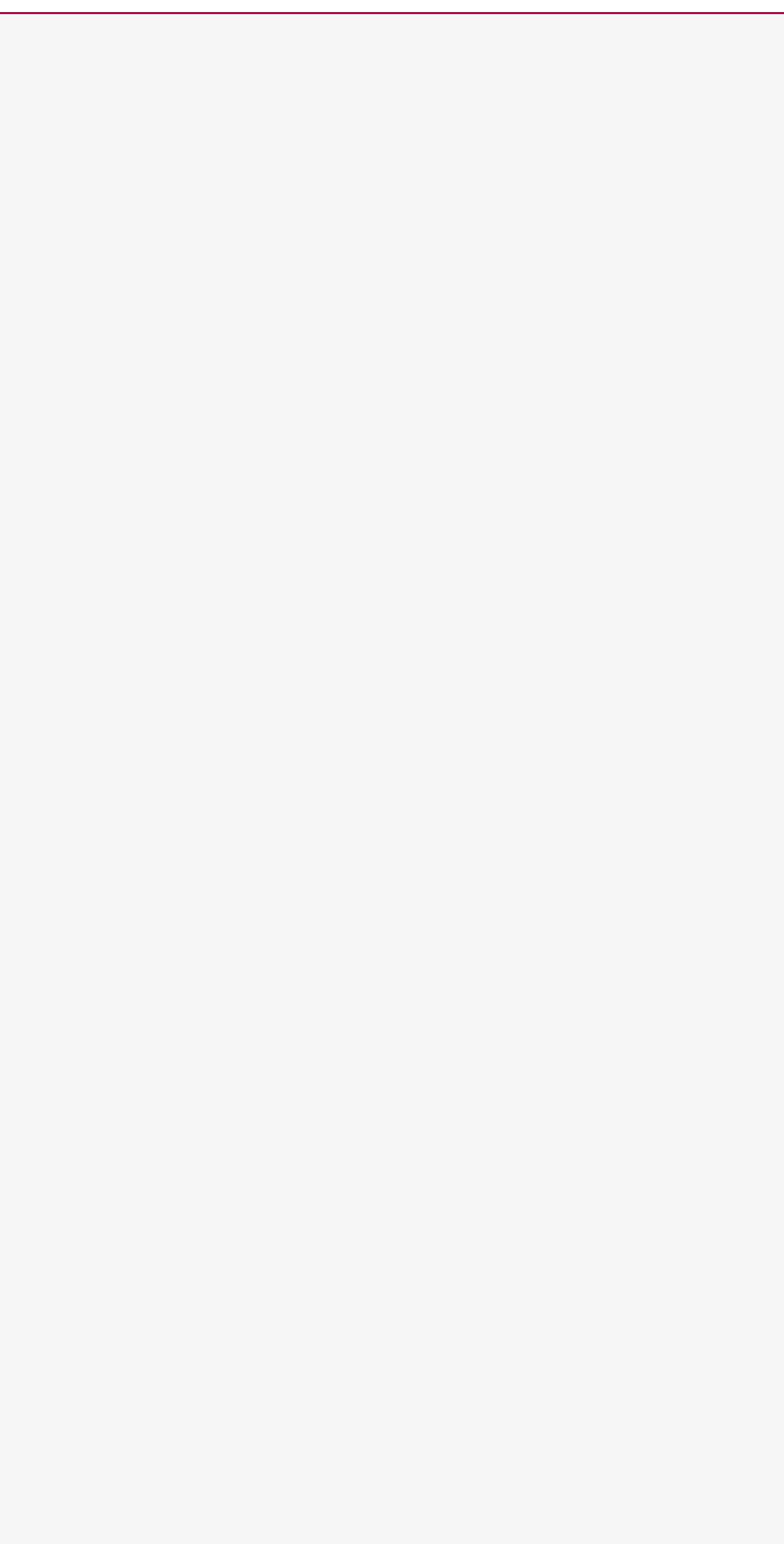Find the bounding box coordinates of the element to click in order to complete this instruction: "Follow official WeChat account". The bounding box coordinates must be four float numbers between 0 and 1, denoted as [left, top, right, bottom].

[0.334, 0.779, 0.666, 0.796]